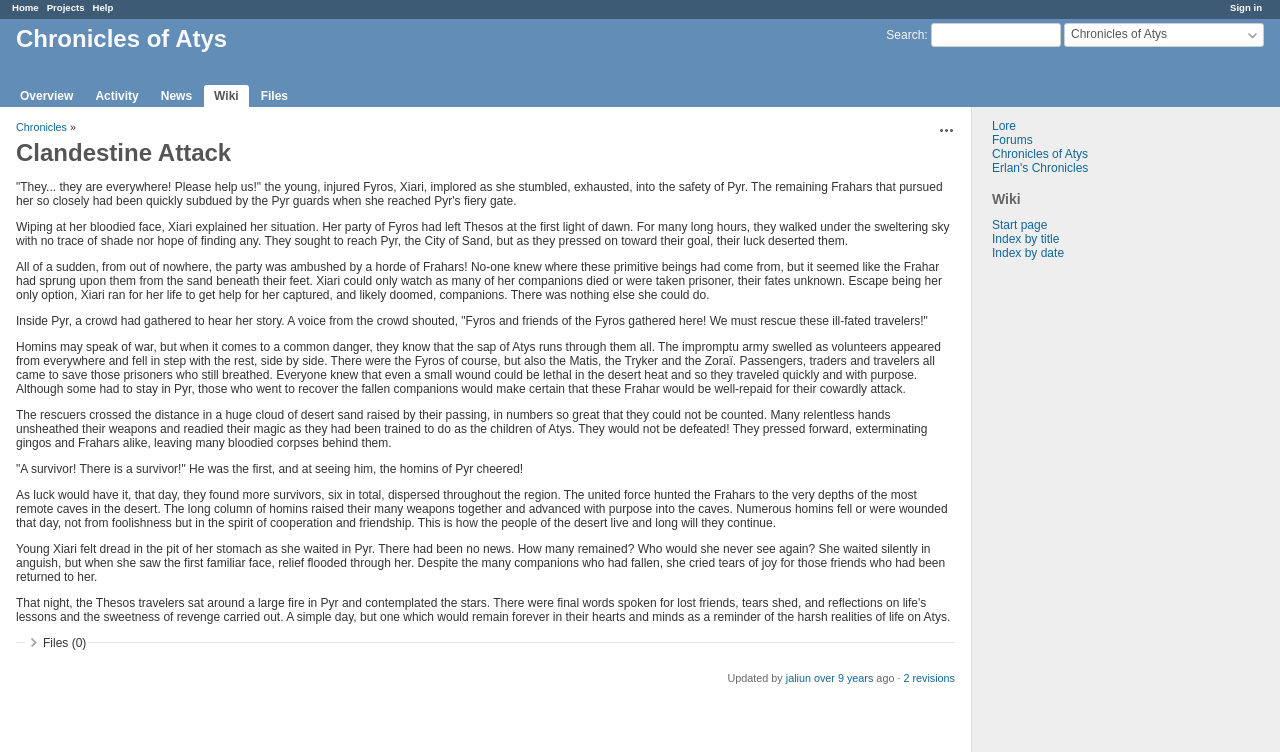Please identify the bounding box coordinates of the element on the webpage that should be clicked to follow this instruction: "Sign in". The bounding box coordinates should be given as four float numbers between 0 and 1, formatted as [left, top, right, bottom].

[0.961, 0.003, 0.986, 0.017]